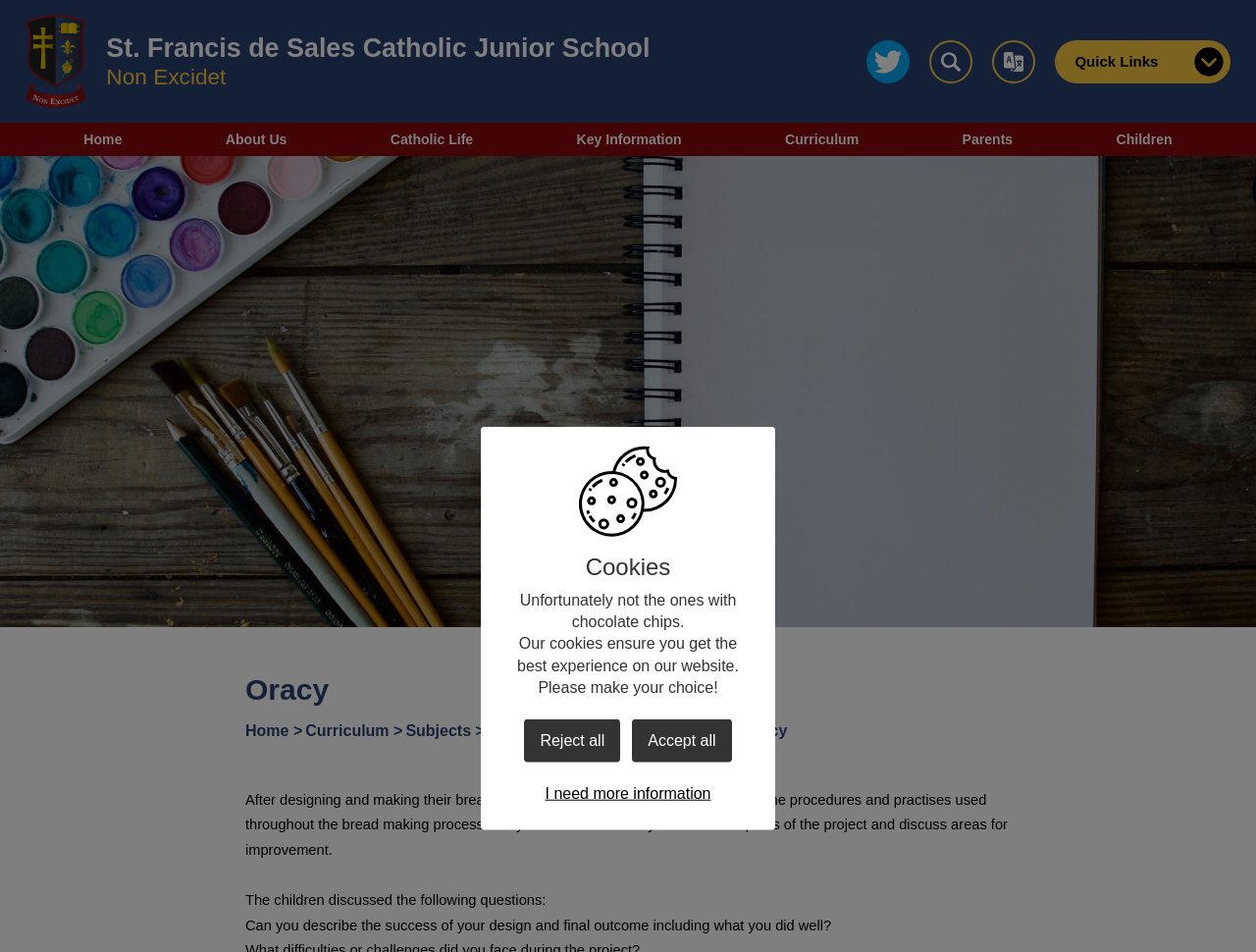Respond to the question below with a single word or phrase:
What are the Year 5 students discussing in the Oracy section?

Bread making process